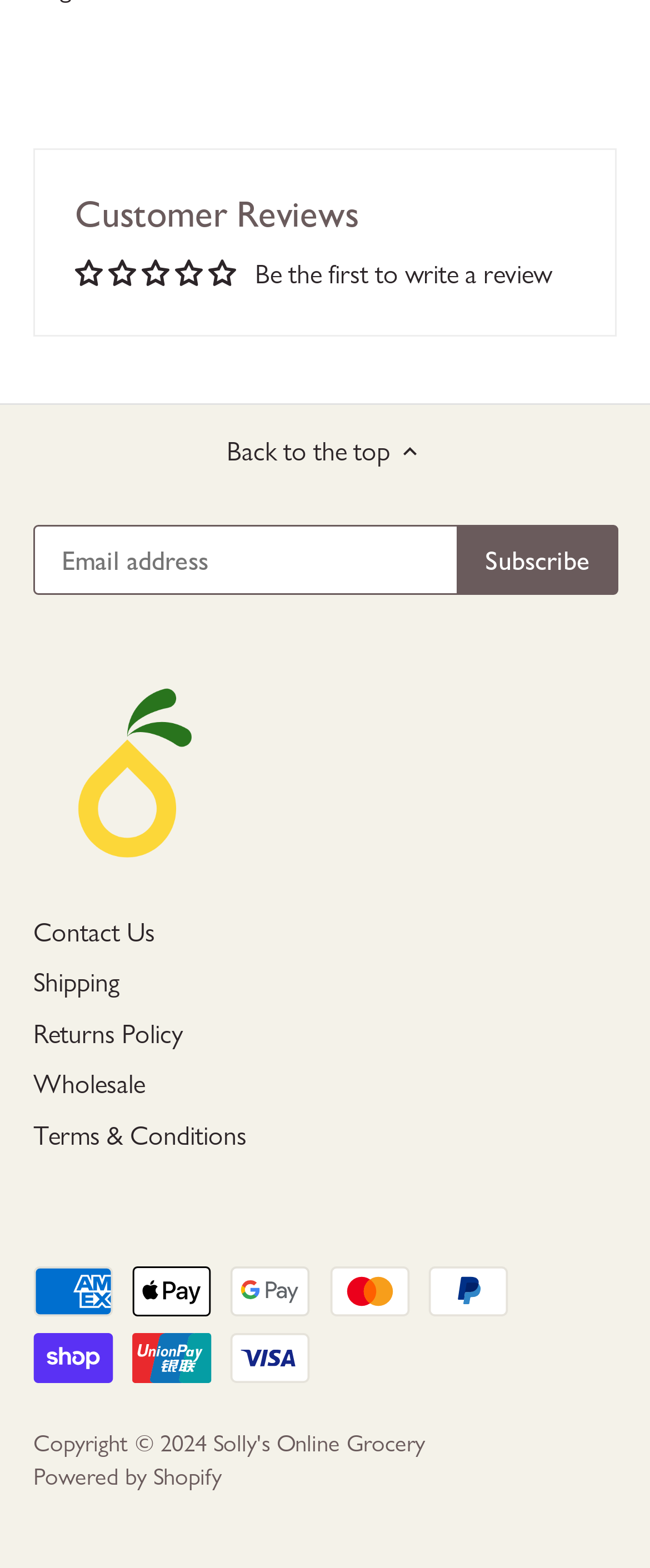Please specify the bounding box coordinates of the clickable section necessary to execute the following command: "Click the Subscribe button".

[0.703, 0.335, 0.951, 0.38]